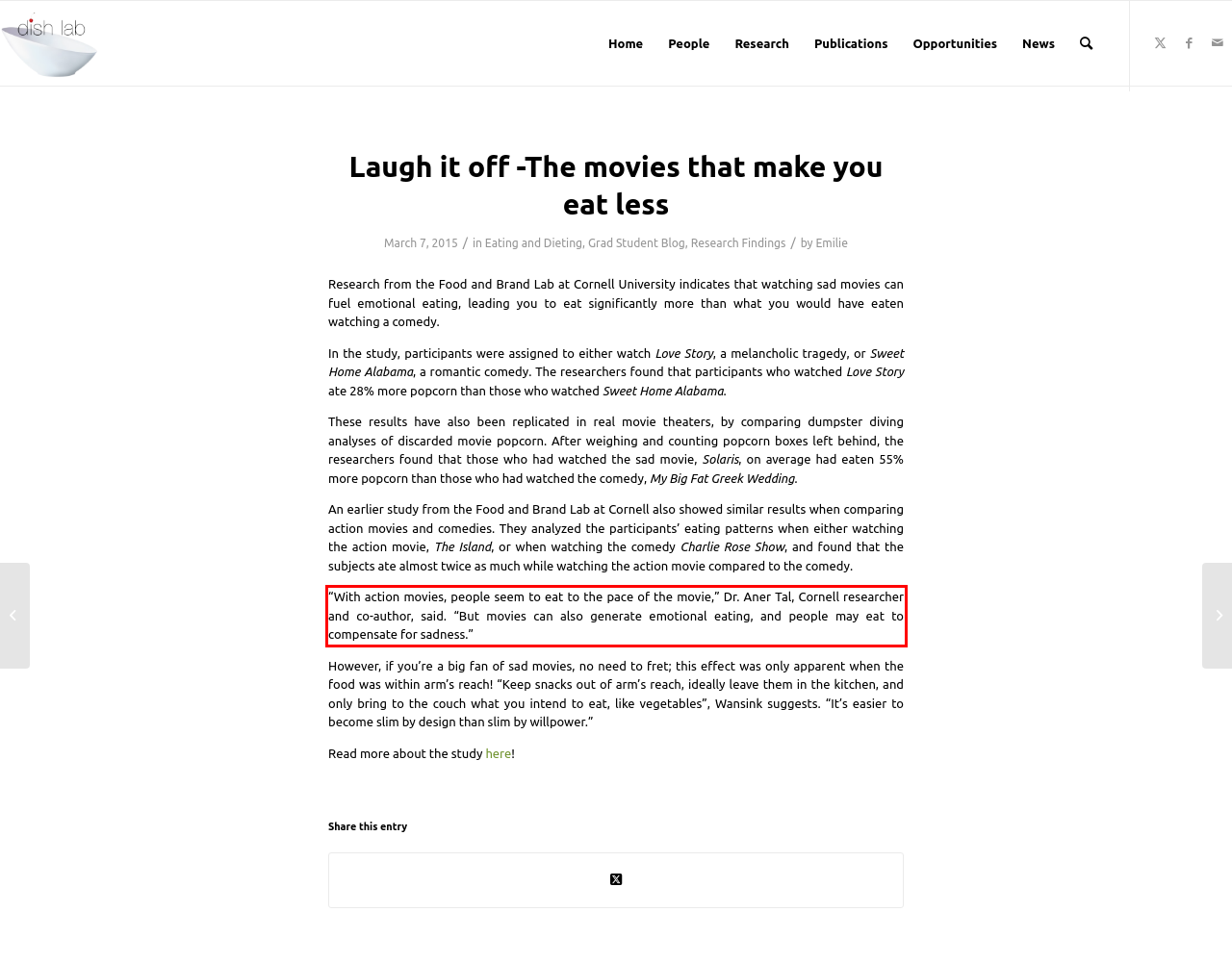From the provided screenshot, extract the text content that is enclosed within the red bounding box.

“With action movies, people seem to eat to the pace of the movie,” Dr. Aner Tal, Cornell researcher and co-author, said. “But movies can also generate emotional eating, and people may eat to compensate for sadness.”